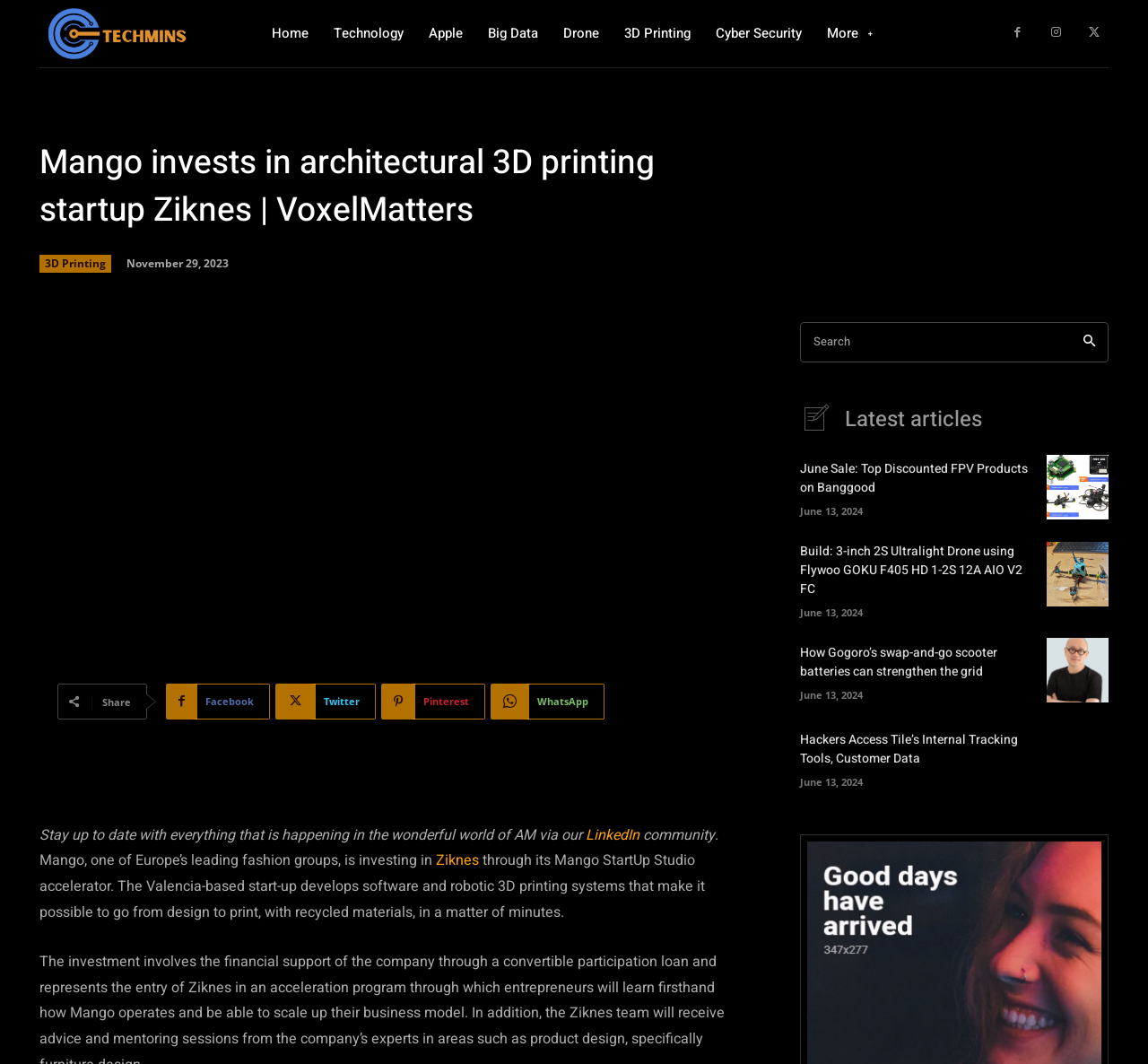Please find the bounding box coordinates of the section that needs to be clicked to achieve this instruction: "Visit the Home page".

[0.237, 0.0, 0.269, 0.063]